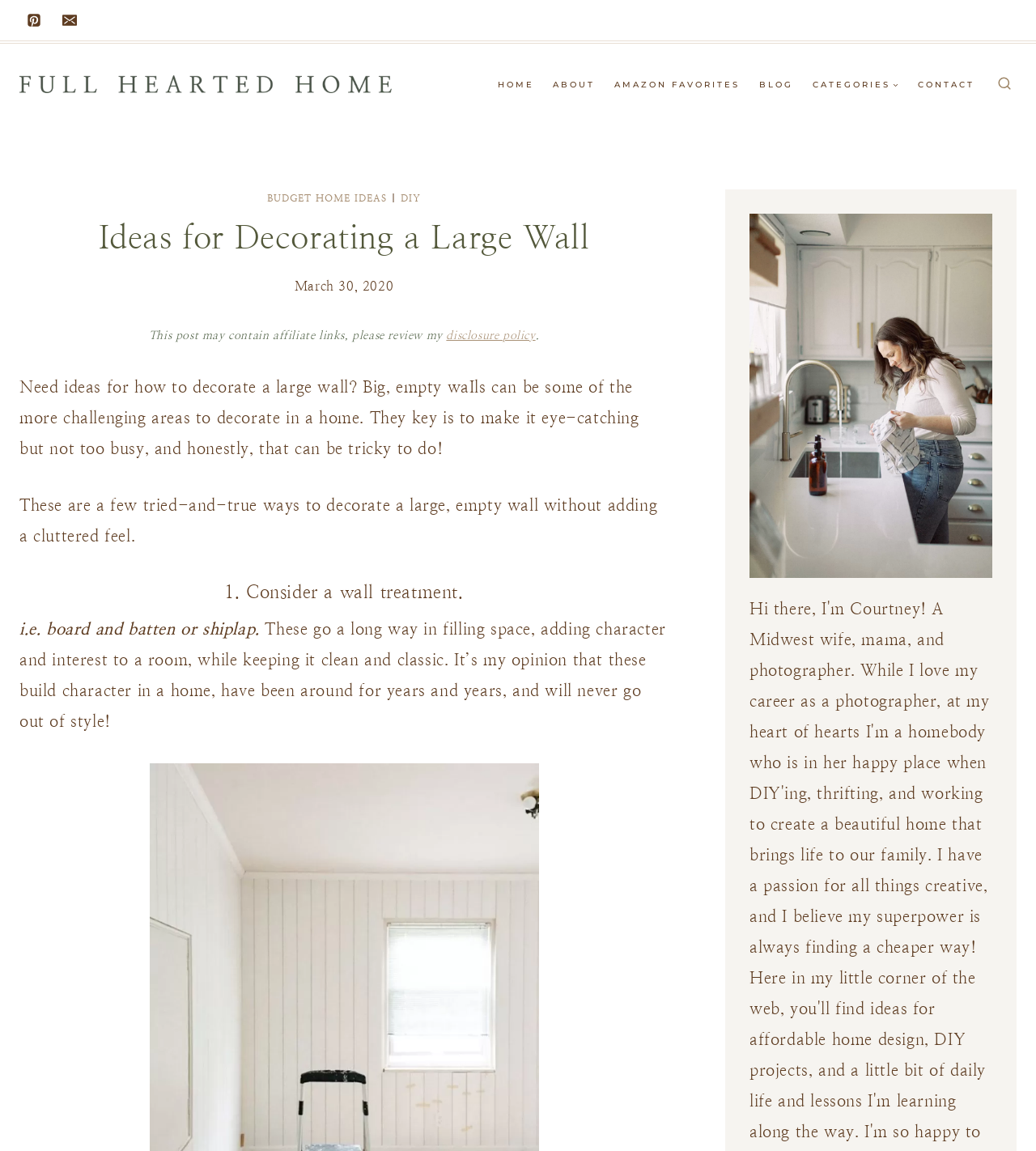Identify the bounding box for the described UI element: "disclosure policy".

[0.431, 0.286, 0.517, 0.297]